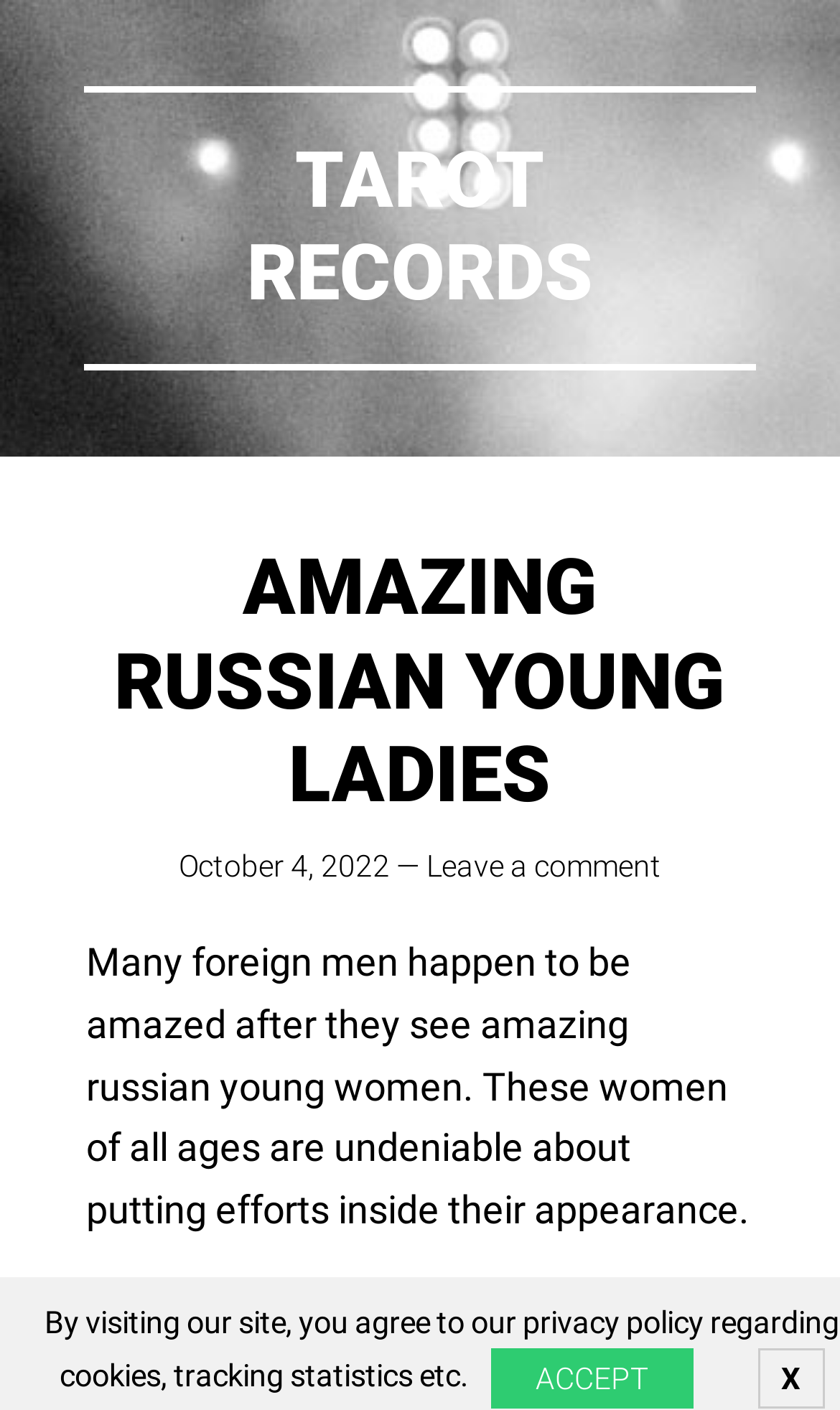What is the name of the website?
Look at the image and respond with a single word or a short phrase.

Tarot Records